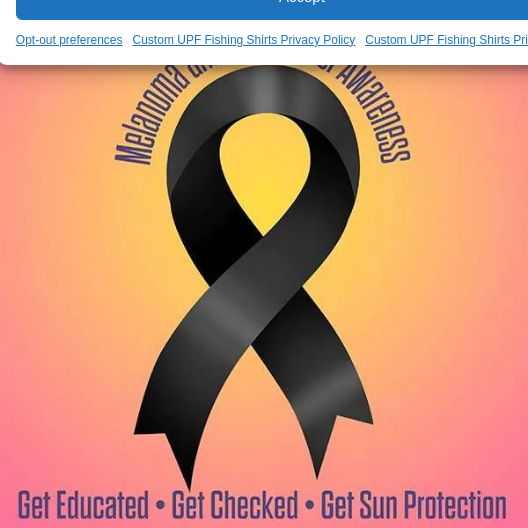Using the information in the image, could you please answer the following question in detail:
What is the main message of the imagery?

The caption explains that the imagery emphasizes the importance of awareness and proactive measures in preventing skin cancer, with a focus on education about skin health and protection against harmful UV rays, which implies that the main message is about prevention and early detection.